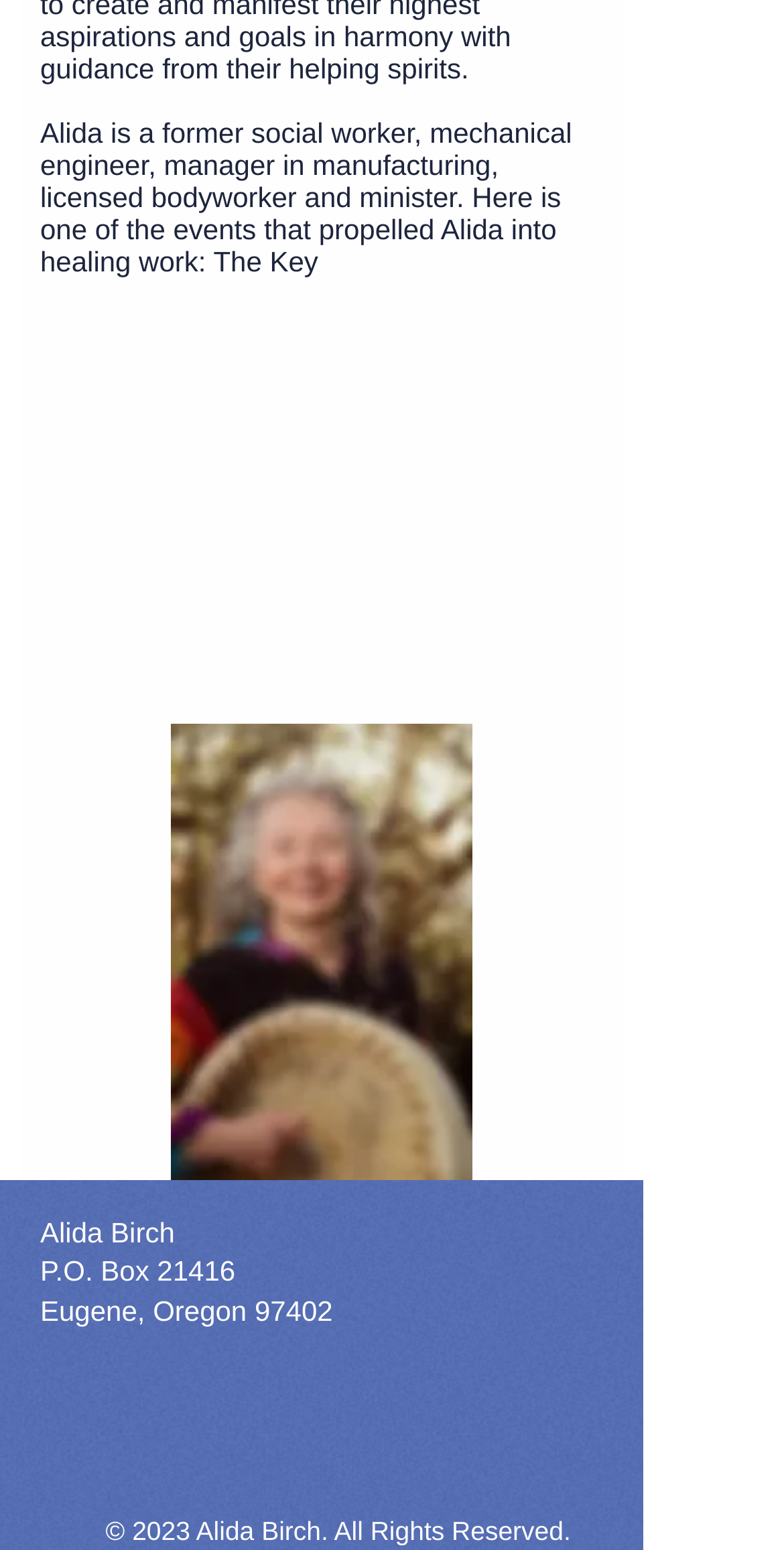What social media platforms are linked on the webpage?
Using the information from the image, answer the question thoroughly.

The list element with ID 66 contains links to Facebook and LinkedIn, which are represented by their respective icons.